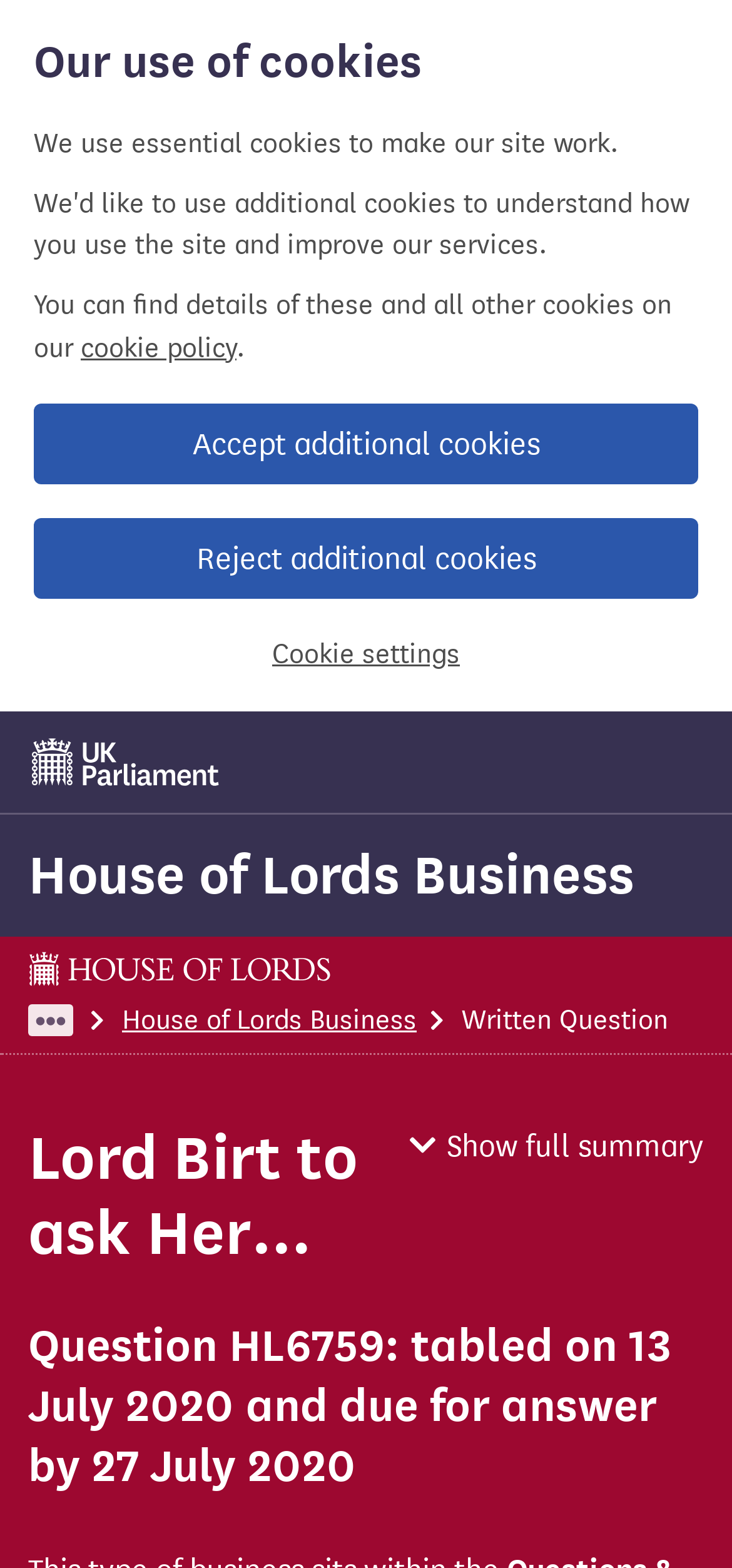Explain the webpage's layout and main content in detail.

This webpage is about a specific House of Lords item of business, a written question. At the top of the page, there is a cookie banner that spans the entire width of the page, taking up about 45% of the screen from the top. Within this banner, there is a heading "Our use of cookies" followed by two paragraphs of text explaining the use of essential cookies and a link to the cookie policy. There are also three links to manage cookie settings.

Below the cookie banner, there are three links: "UK Parliament", "House of Lords Business", and a breadcrumb navigation menu that indicates the current page is a House of Lords page. The breadcrumb menu has a link to expand hidden items and another link to "House of Lords Business".

The main content of the page is a written question, which is displayed in a hierarchical structure. The question is asked by Lord Birt and is addressed to Her Majesty's Government, inquiring about their plans to publish a response to certain questions. The question is displayed in a heading, followed by a subheading that provides details about the question, including the question number, the date it was tabled, and the due date for an answer. There is also a link to show the full summary of the question.